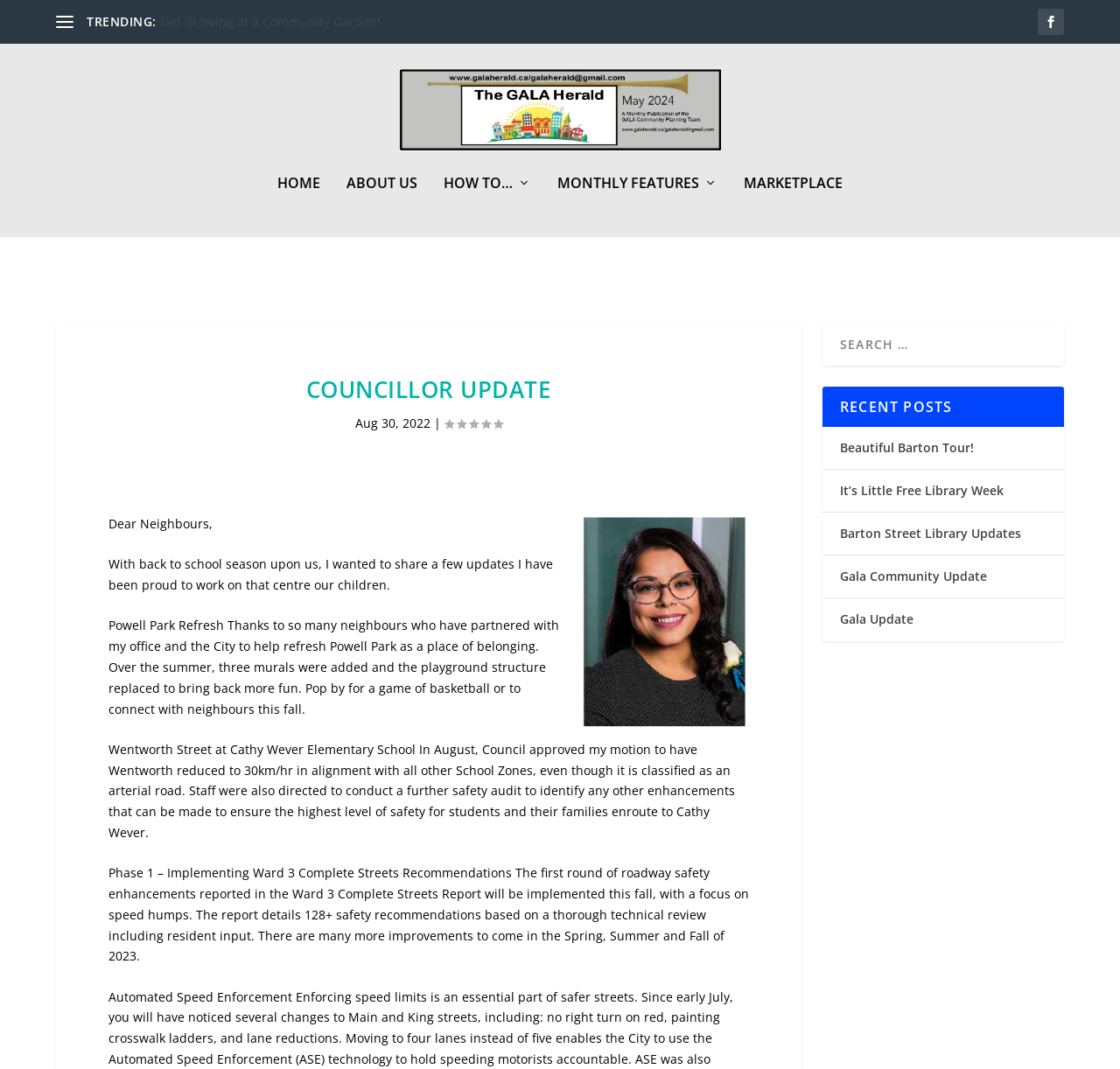Using the format (top-left x, top-left y, bottom-right x, bottom-right y), and given the element description, identify the bounding box coordinates within the screenshot: It’s Little Free Library Week

[0.75, 0.485, 0.896, 0.5]